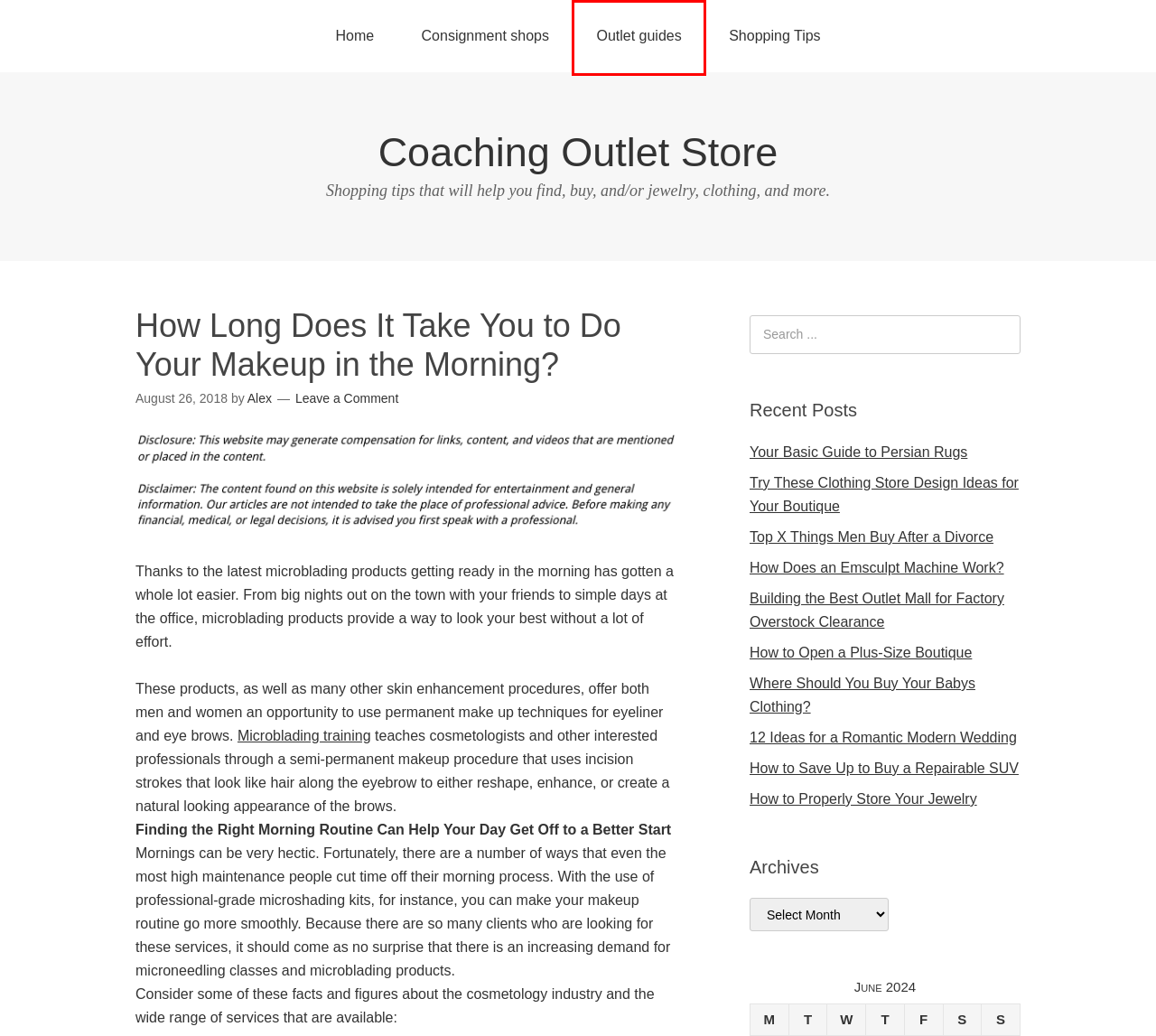After examining the screenshot of a webpage with a red bounding box, choose the most accurate webpage description that corresponds to the new page after clicking the element inside the red box. Here are the candidates:
A. How Does an Emsculpt Machine Work? - Coaching Outlet Store
B. Online designer consignment shops Archives - Coaching Outlet Store
C. Outlet guides Archives - Coaching Outlet Store
D. 12 Ideas for a Romantic Modern Wedding - Coaching Outlet Store
E. Where Should You Buy Your Babys Clothing? - Coaching Outlet Store
F. Only Use the Best Techniques When Shopping - Coaching Outlet Store
G. Alex, Author at Coaching Outlet Store
H. Try These Clothing Store Design Ideas for Your Boutique - Coaching Outlet Store

C